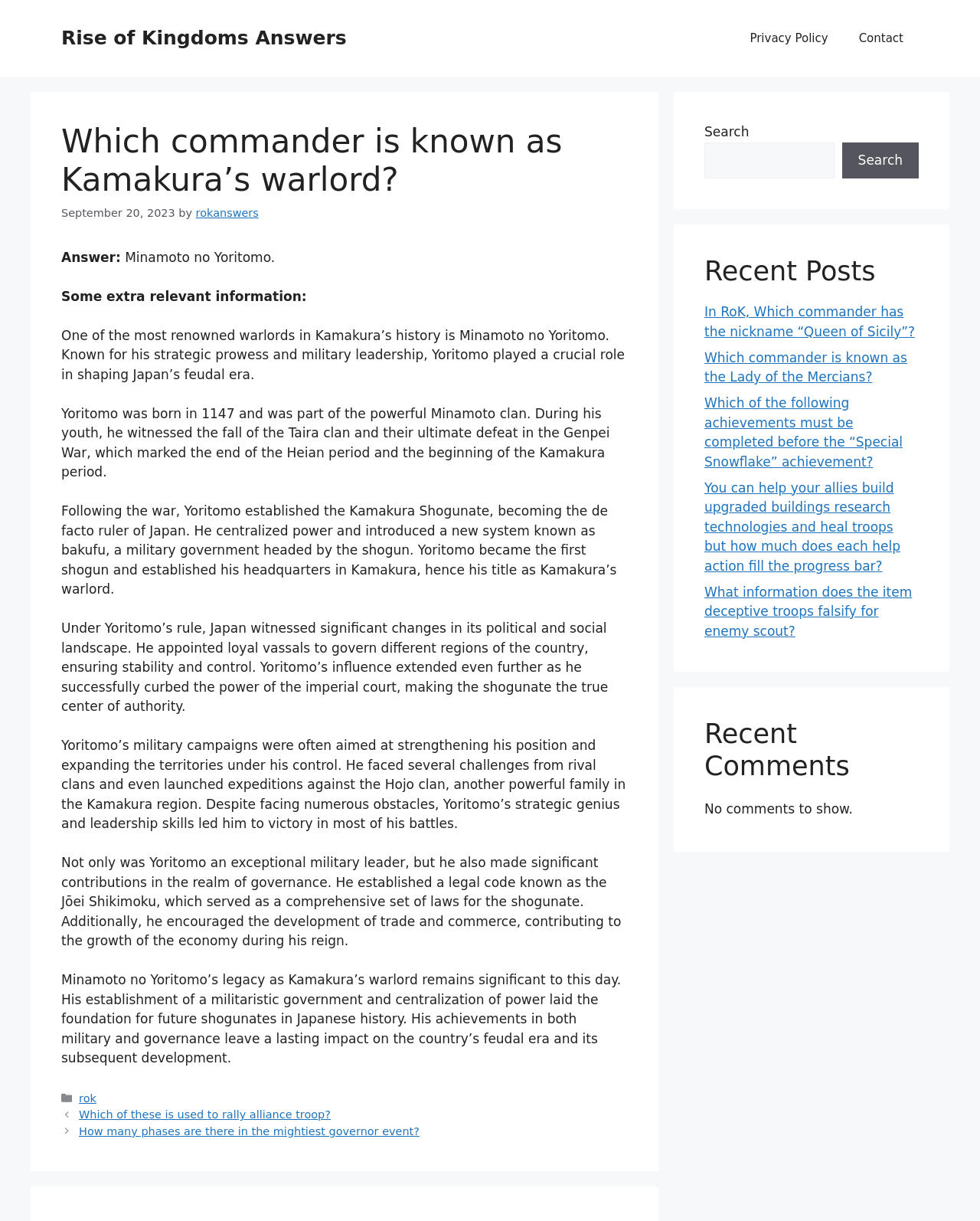Please provide a comprehensive answer to the question below using the information from the image: What is the purpose of the search box?

The search box is located in the top-right corner of the webpage, and its purpose is to allow users to search for specific content within the website.